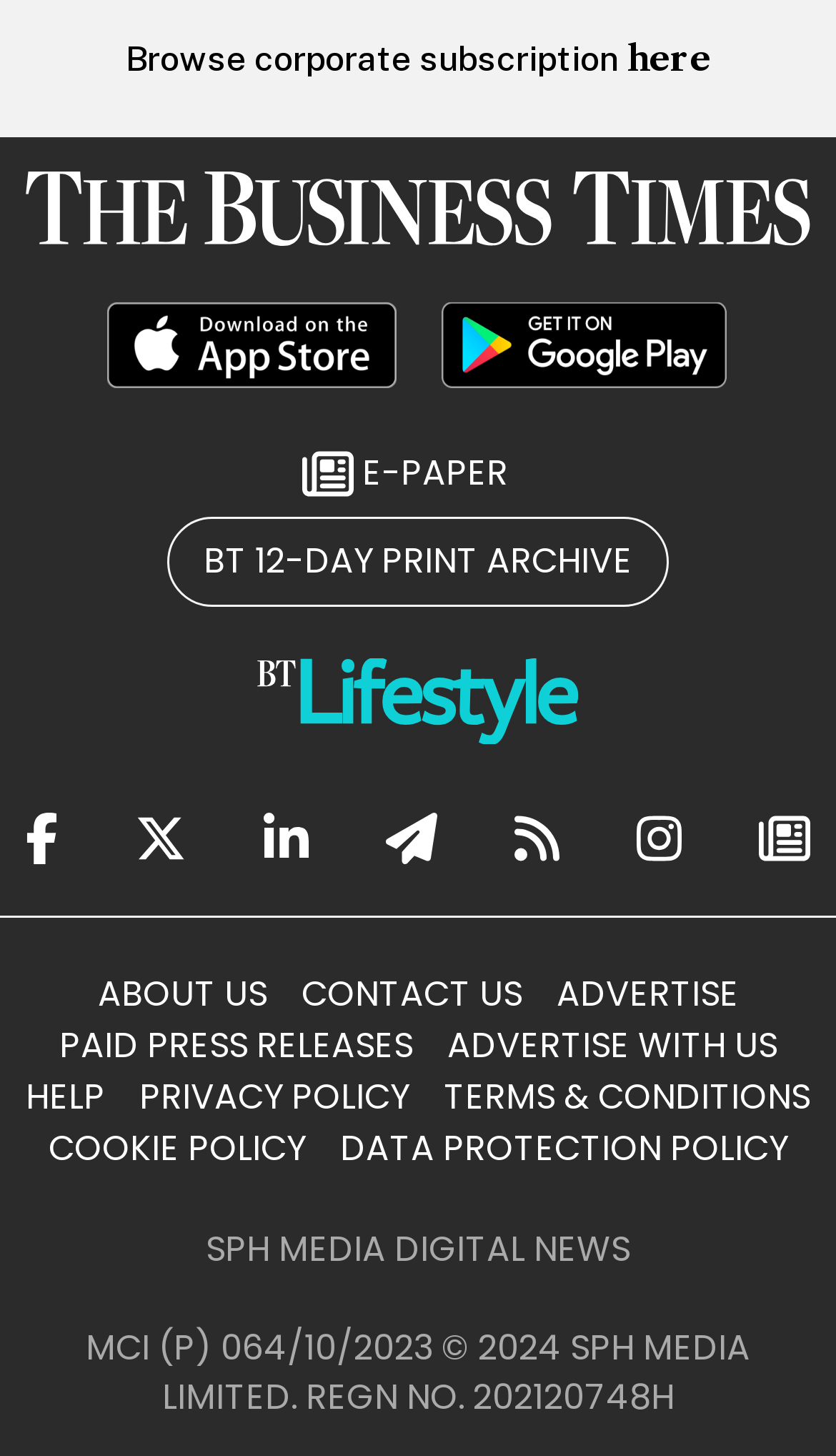Find the bounding box coordinates of the element's region that should be clicked in order to follow the given instruction: "Read E-PAPER". The coordinates should consist of four float numbers between 0 and 1, i.e., [left, top, right, bottom].

[0.362, 0.307, 0.608, 0.343]